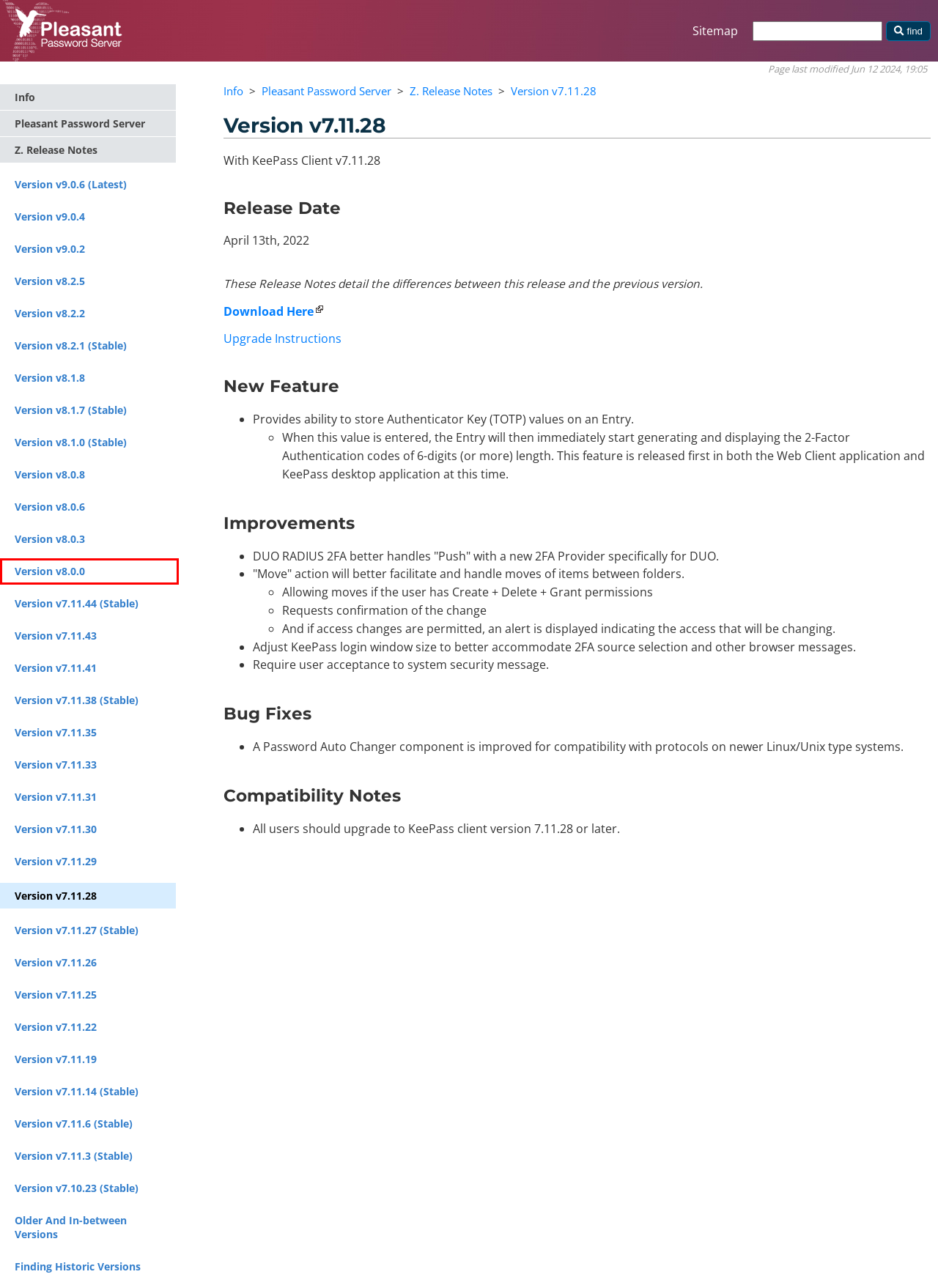Look at the screenshot of the webpage and find the element within the red bounding box. Choose the webpage description that best fits the new webpage that will appear after clicking the element. Here are the candidates:
A. Version v7.11.3 (Stable) -- Pleasant Solutions
B. Version v8.0.8 -- Pleasant Solutions
C. Version v7.11.33 -- Pleasant Solutions
D. Version v8.1.8 -- Pleasant Solutions
E. Version v9.0.4 -- Pleasant Solutions
F. Version v8.0.0 -- Pleasant Solutions
G. Version v9.0.2 -- Pleasant Solutions
H. Info - Pleasant Solutions

F